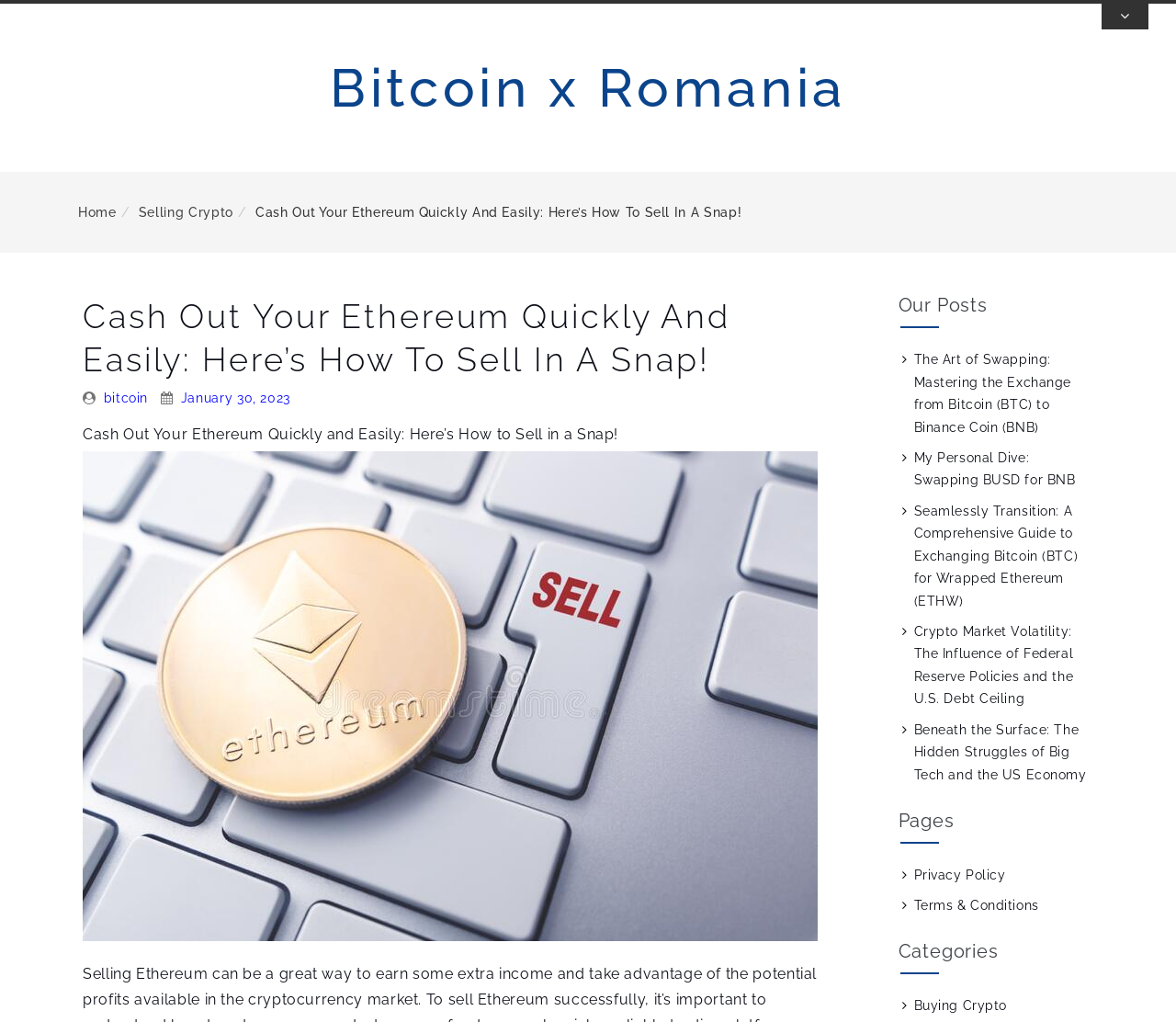Find the bounding box coordinates of the element's region that should be clicked in order to follow the given instruction: "Click on the 'Toggle Top Bar' link". The coordinates should consist of four float numbers between 0 and 1, i.e., [left, top, right, bottom].

[0.937, 0.004, 0.977, 0.029]